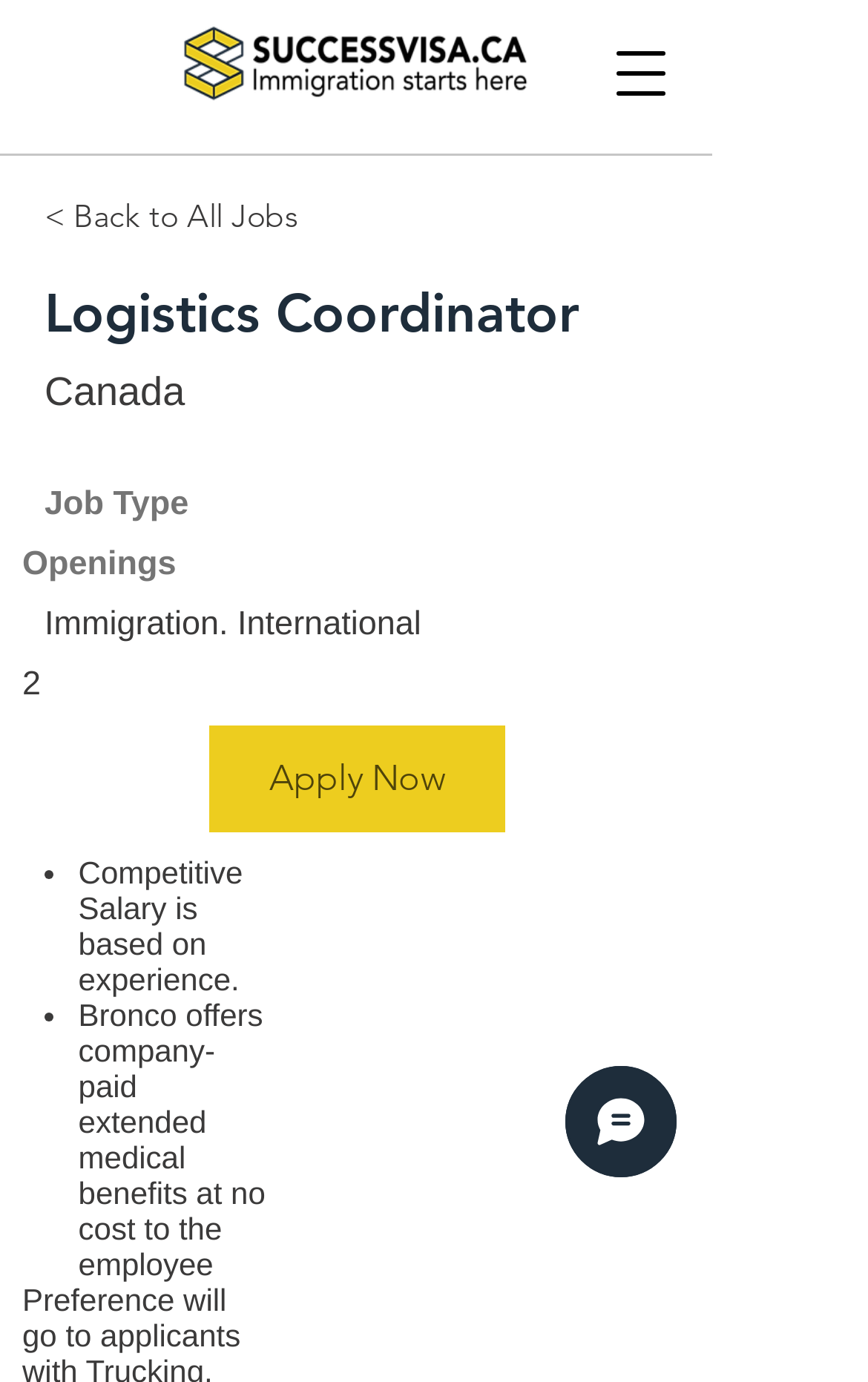Based on the visual content of the image, answer the question thoroughly: How can I apply for the logistics coordinator job?

I found the answer by examining the UI element with the text 'Apply Now' which is likely to be a button or link to apply for the job.